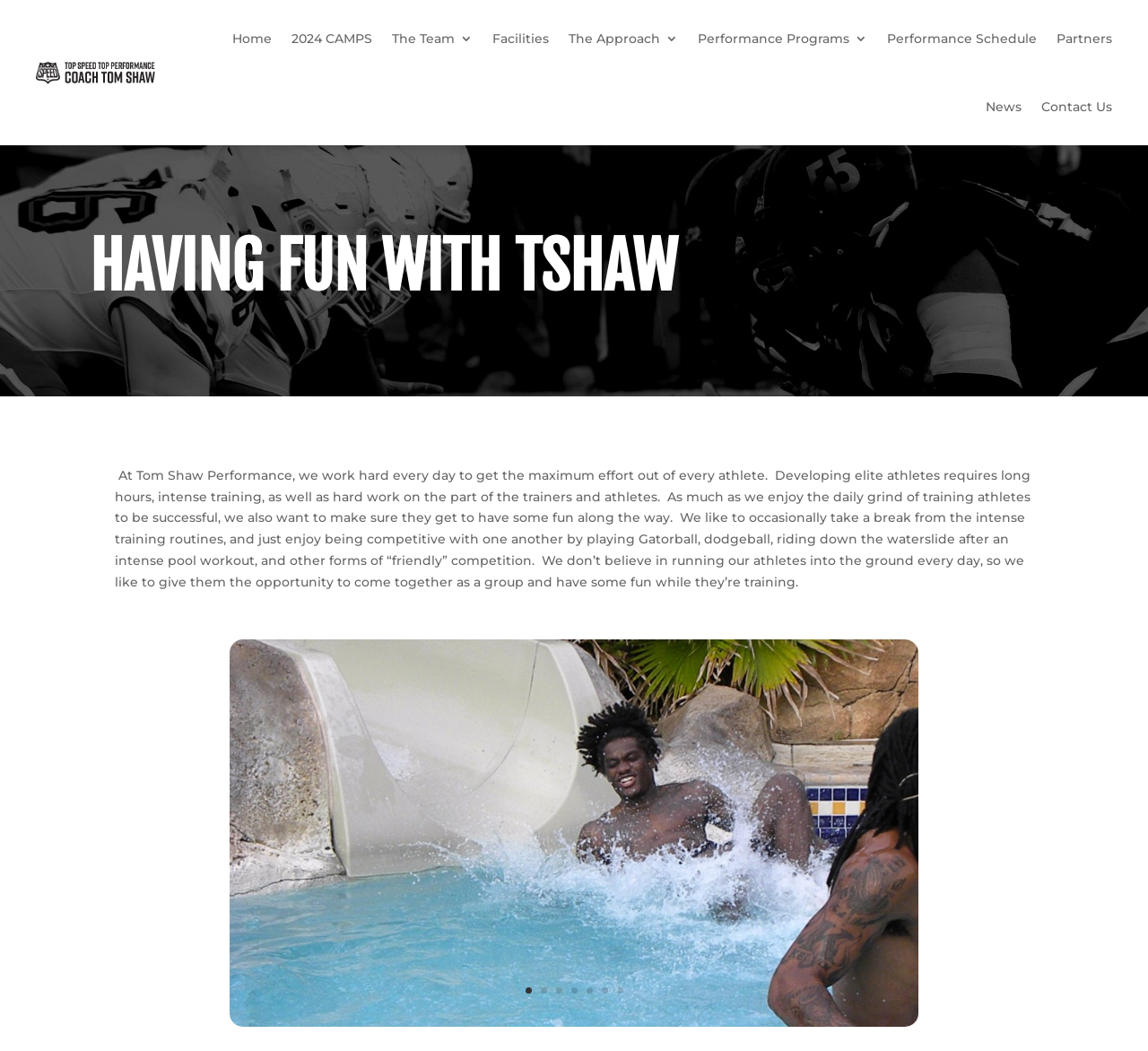Determine the bounding box coordinates of the clickable region to follow the instruction: "Read about the team".

[0.341, 0.004, 0.412, 0.069]